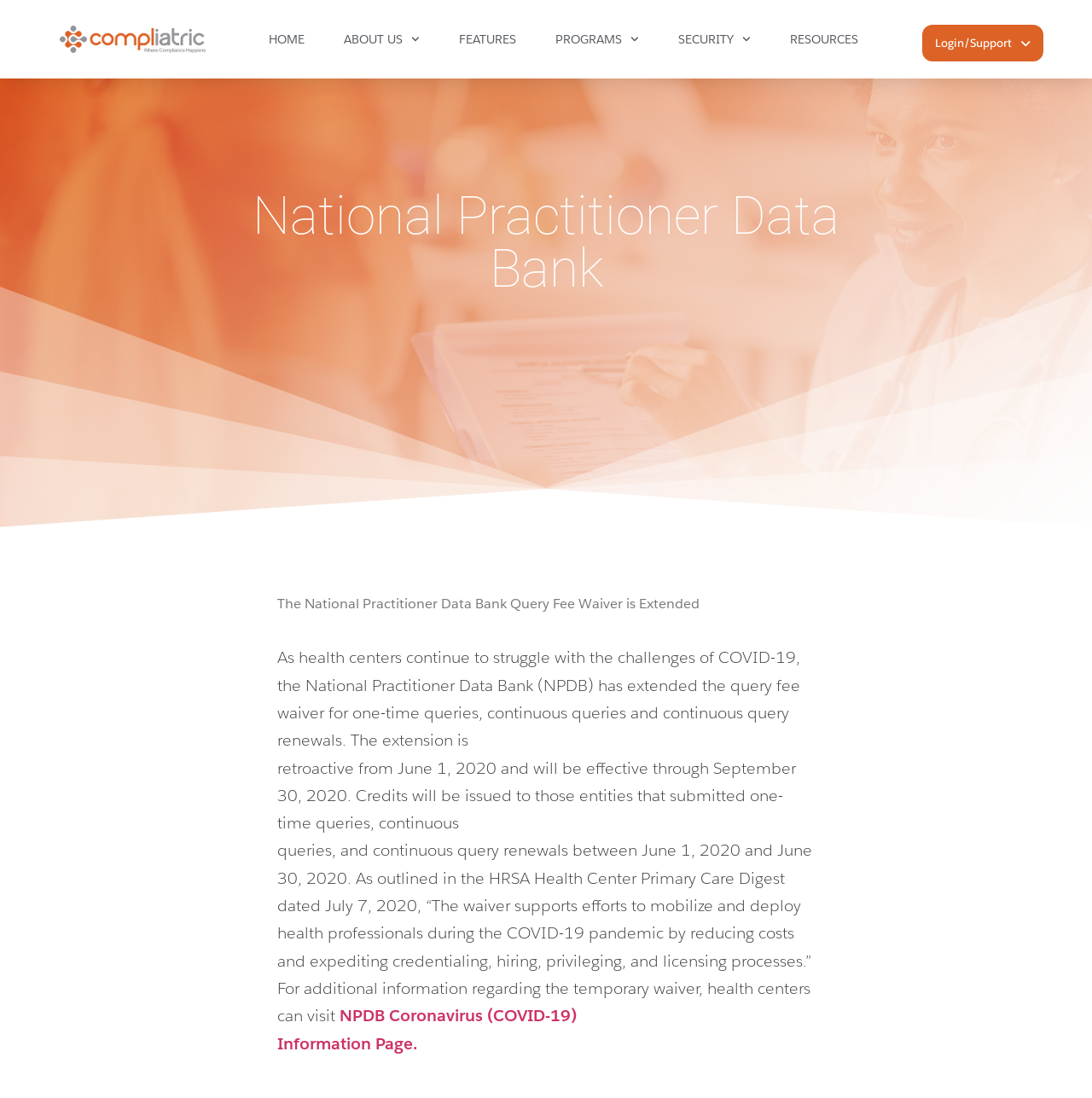Please identify the bounding box coordinates of the clickable region that I should interact with to perform the following instruction: "Visit ABOUT US". The coordinates should be expressed as four float numbers between 0 and 1, i.e., [left, top, right, bottom].

[0.3, 0.0, 0.4, 0.071]